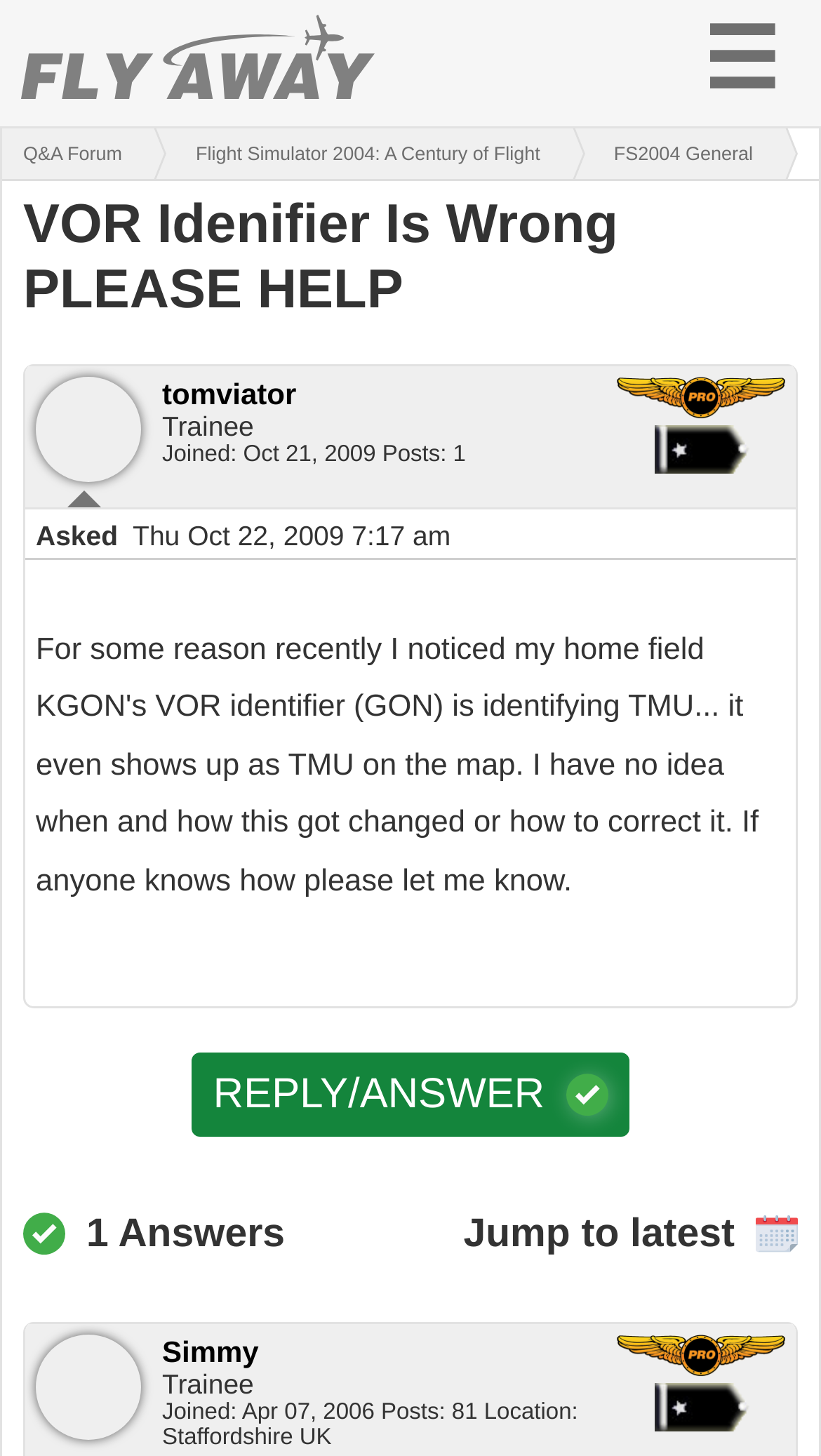From the given element description: "Q&A Forum", find the bounding box for the UI element. Provide the coordinates as four float numbers between 0 and 1, in the order [left, top, right, bottom].

[0.003, 0.088, 0.149, 0.123]